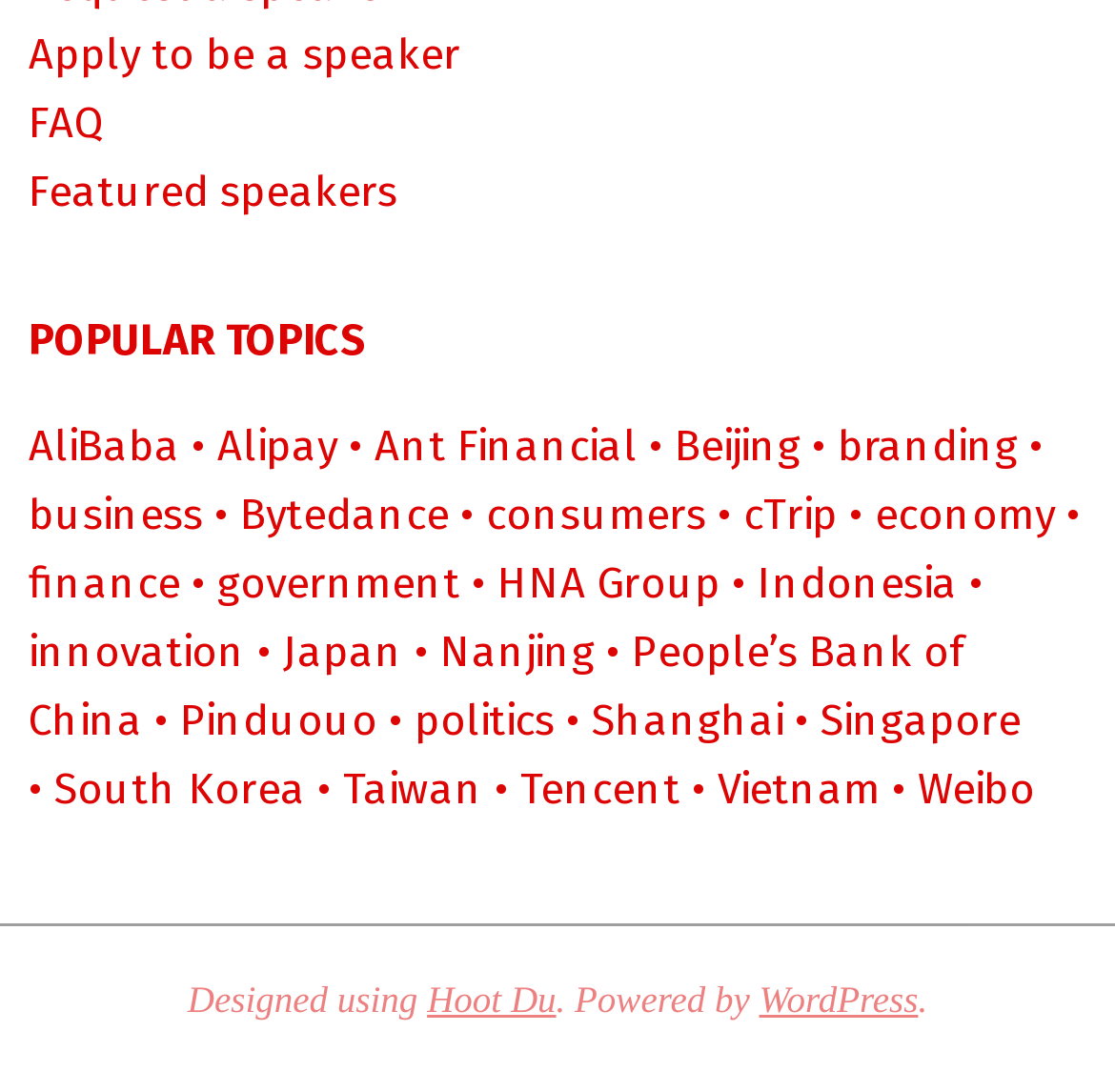Specify the bounding box coordinates for the region that must be clicked to perform the given instruction: "Apply to be a speaker".

[0.026, 0.026, 0.413, 0.073]